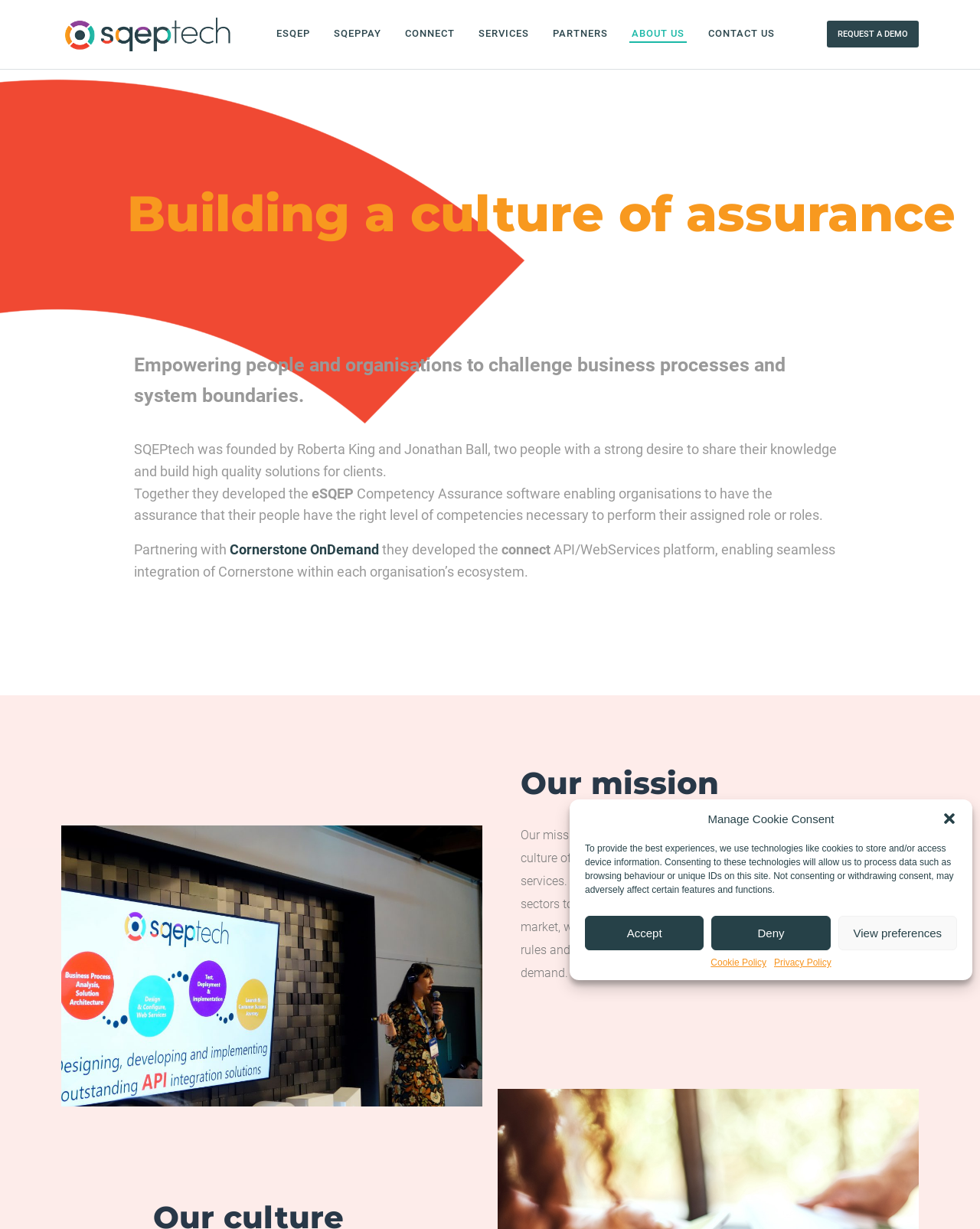What is the name of the competency assurance software?
From the image, respond with a single word or phrase.

eSQEP